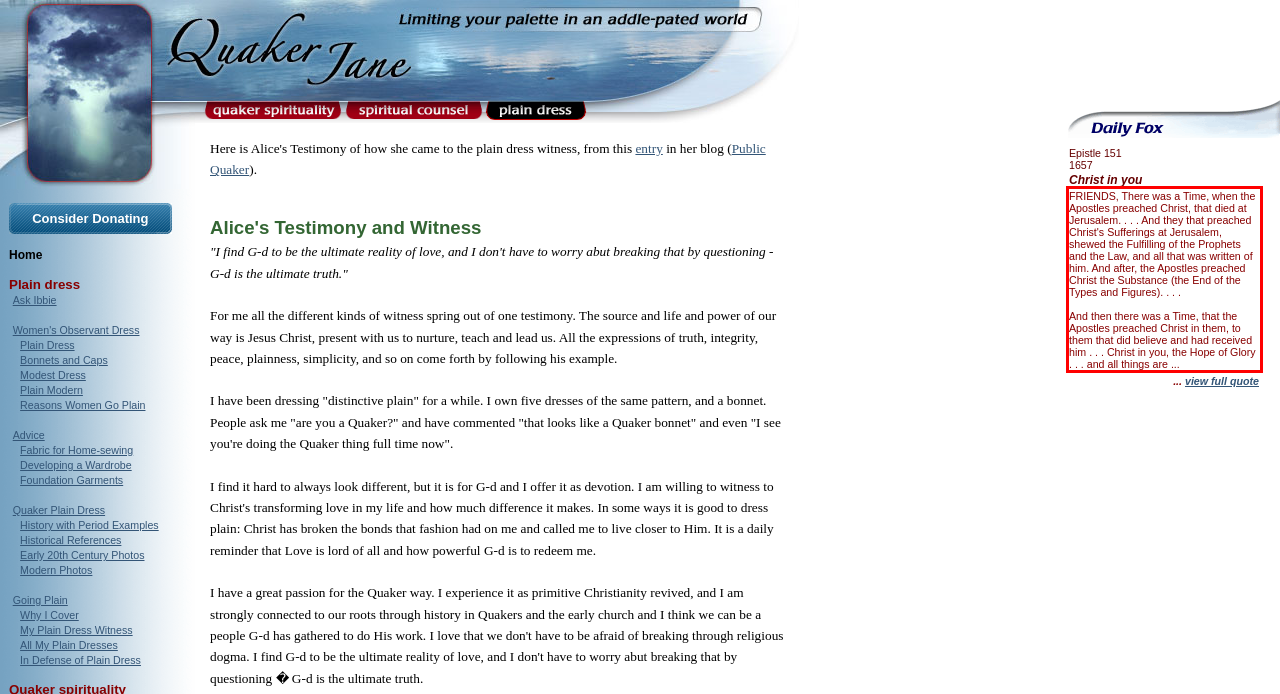Using the webpage screenshot, recognize and capture the text within the red bounding box.

FRIENDS, There was a Time, when the Apostles preached Christ, that died at Jerusalem. . . . And they that preached Christ's Sufferings at Jerusalem, shewed the Fulfilling of the Prophets and the Law, and all that was written of him. And after, the Apostles preached Christ the Substance (the End of the Types and Figures). . . . And then there was a Time, that the Apostles preached Christ in them, to them that did believe and had received him . . . Christ in you, the Hope of Glory . . . and all things are ...